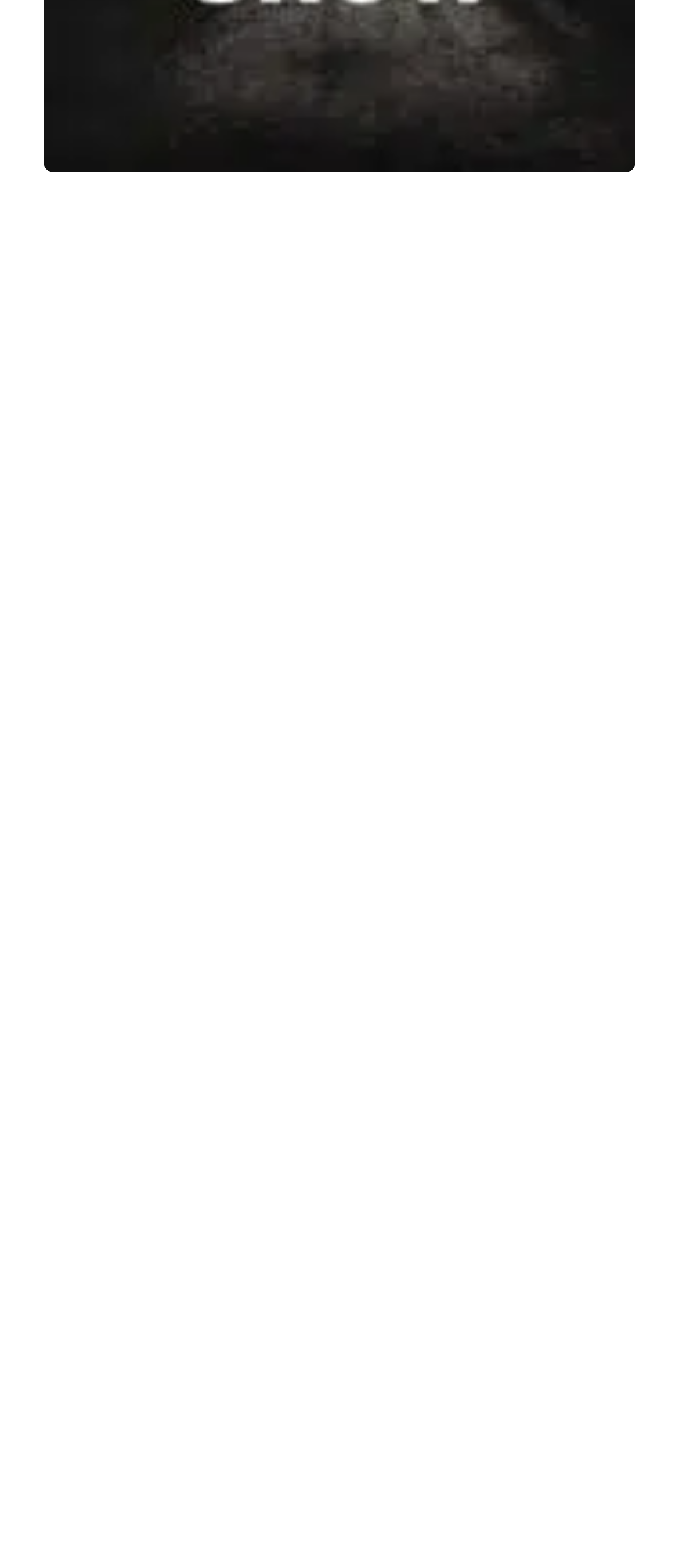Given the element description "name="l-name" placeholder="Last name"", identify the bounding box of the corresponding UI element.

[0.073, 0.636, 0.92, 0.659]